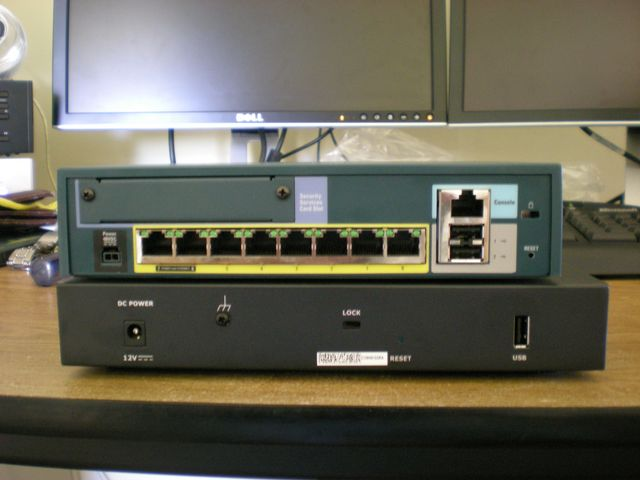Explain what is happening in the image with as much detail as possible.

The image features the back view of a Cisco ASA 5505 paired with a Juniper SSG 5, showcasing their respective interfaces and ports. The Cisco ASA 5505, which is positioned on top, displays several Ethernet ports for network connectivity along with a console port, a reset button, and indicators for power. Below it, the Juniper SSG 5 features a more compact design, with ports including a USB connection, a DC power input, and a lock mechanism for added security. This setup is commonly utilized for managing and securing network traffic in small to medium-sized business environments.